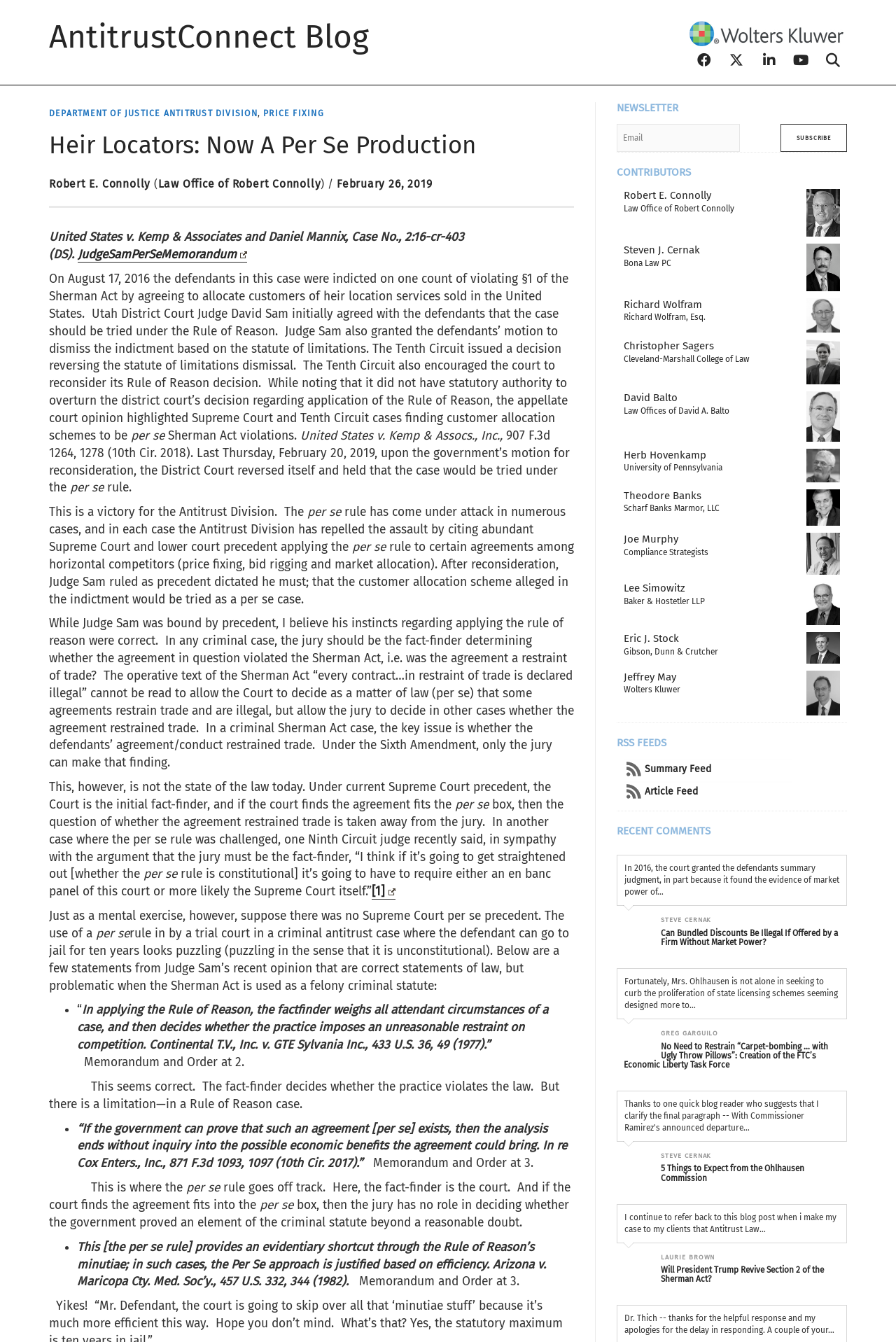Please determine the bounding box coordinates of the element's region to click in order to carry out the following instruction: "Visit the Law Office of Robert Connolly website". The coordinates should be four float numbers between 0 and 1, i.e., [left, top, right, bottom].

[0.176, 0.132, 0.358, 0.142]